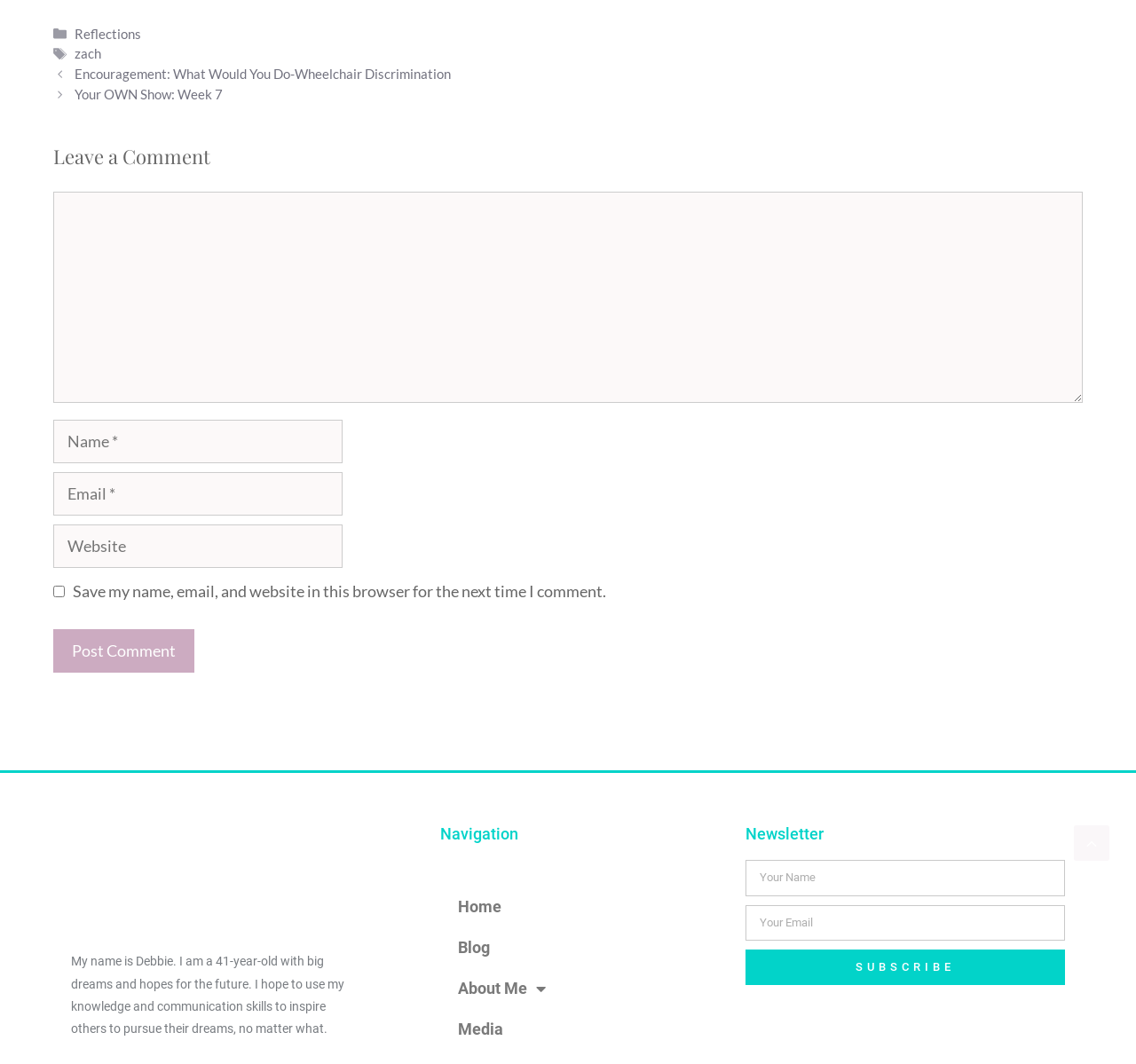Identify the bounding box for the UI element described as: "About Me". The coordinates should be four float numbers between 0 and 1, i.e., [left, top, right, bottom].

[0.387, 0.91, 0.641, 0.949]